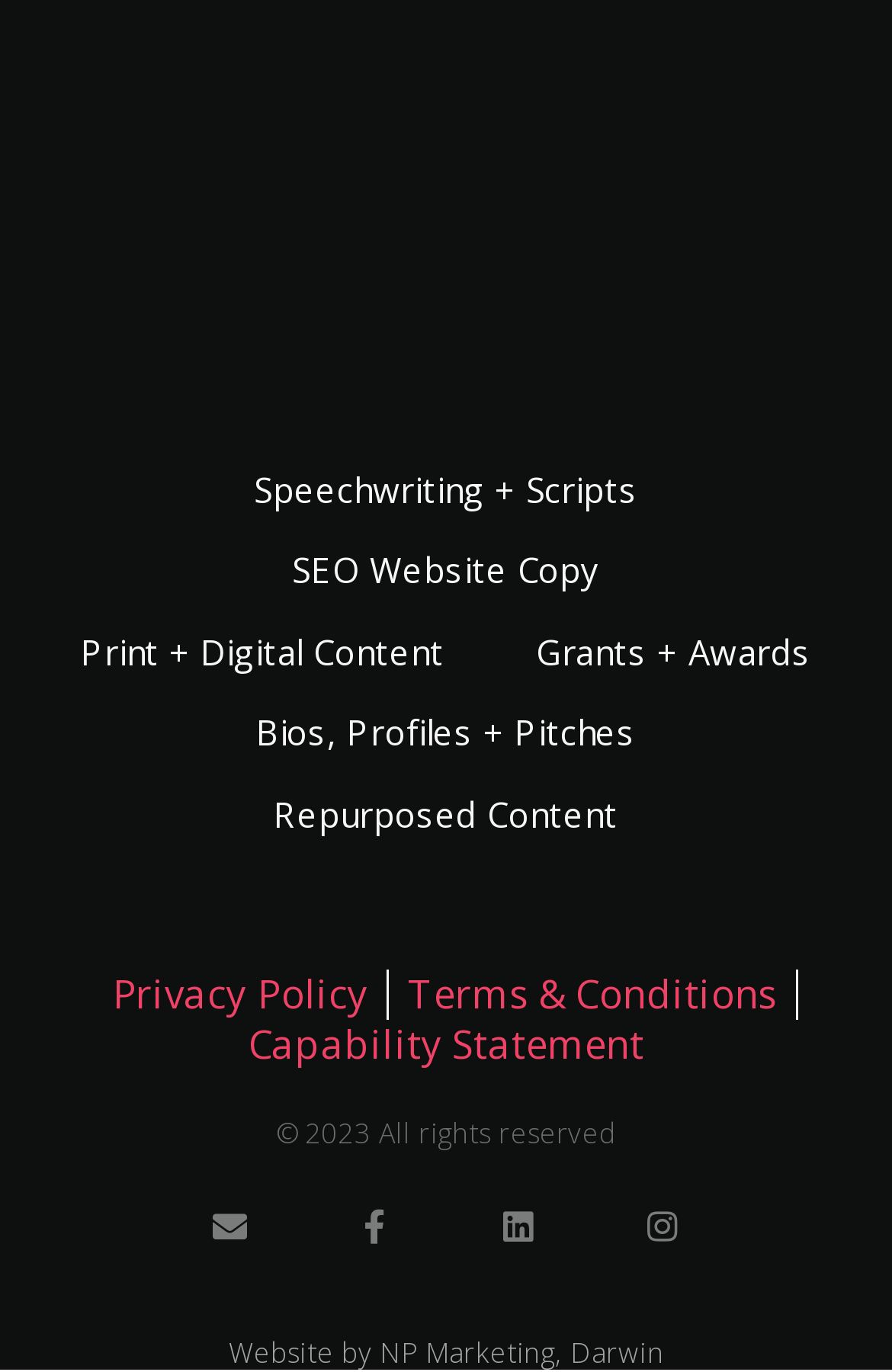Please locate the bounding box coordinates of the region I need to click to follow this instruction: "View Terms & Conditions".

[0.457, 0.707, 0.871, 0.744]